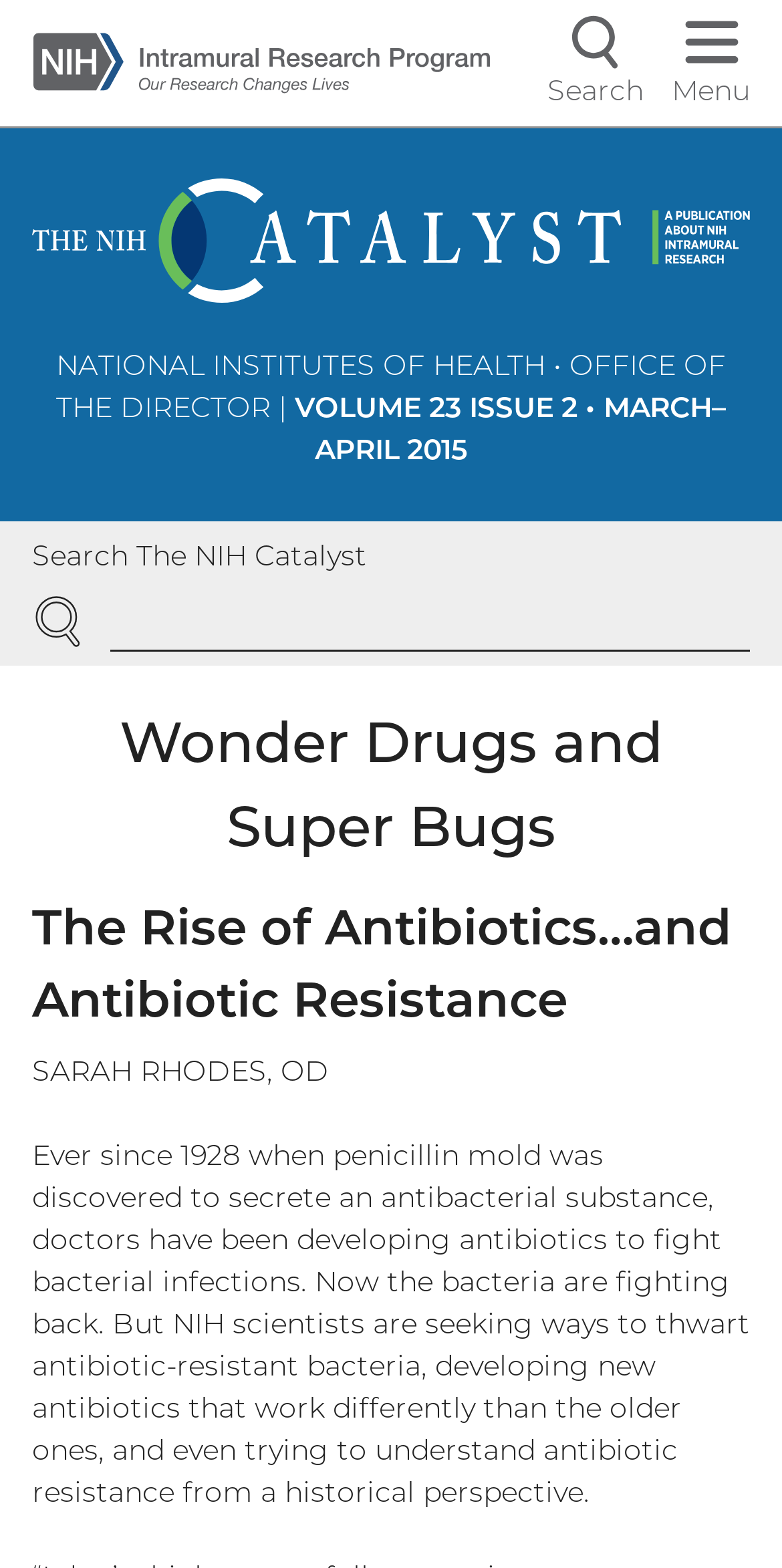Predict the bounding box of the UI element based on the description: "Search". The coordinates should be four float numbers between 0 and 1, formatted as [left, top, right, bottom].

[0.023, 0.374, 0.122, 0.418]